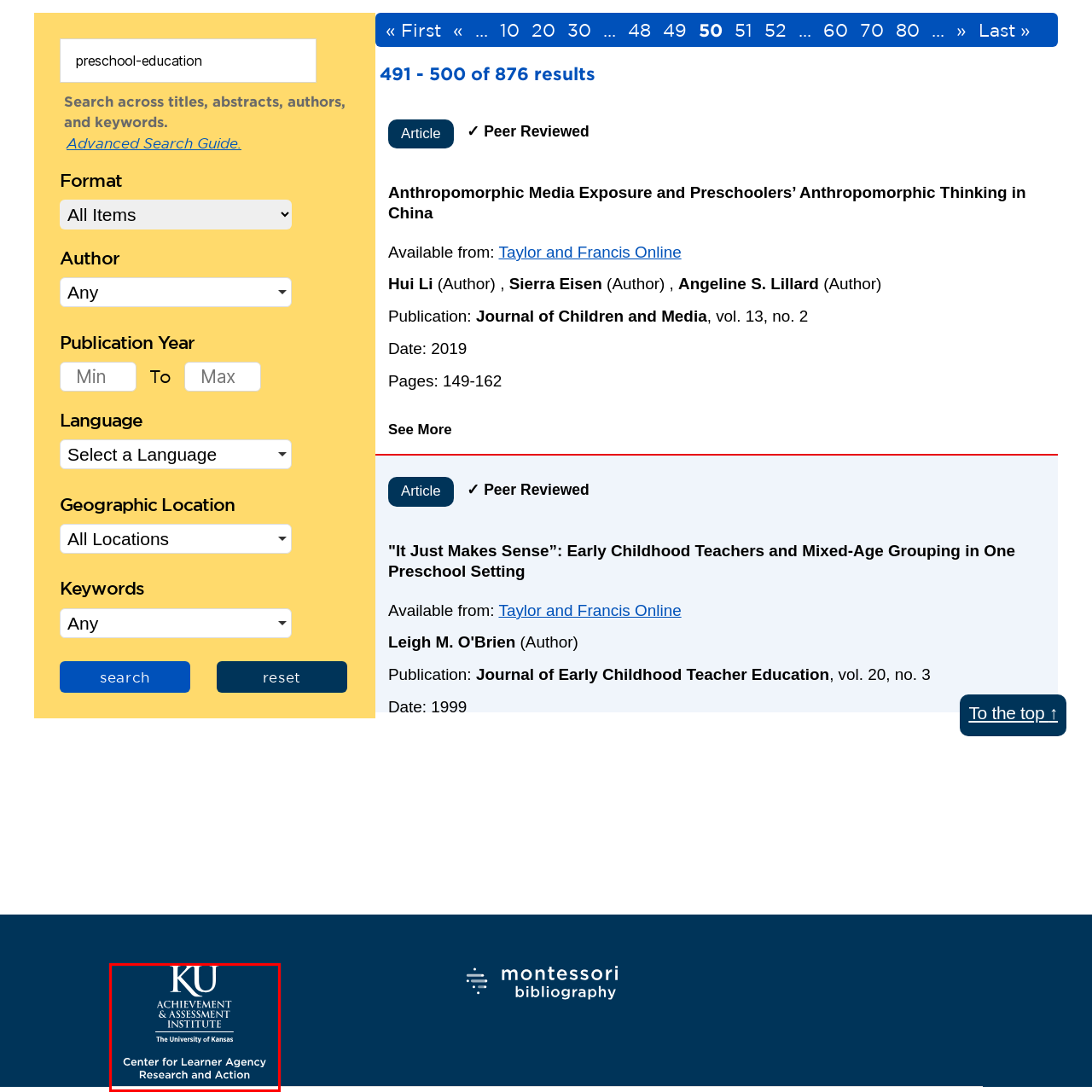Please scrutinize the portion of the image inside the purple boundary and provide an elaborate answer to the question below, relying on the visual elements: 
What is the focus of the 'Center for Learner Agency Research and Action'?

The text 'Center for Learner Agency Research and Action' indicates that the center is dedicated to exploring and enhancing learner agency, which means empowering students to take control of their own learning processes.